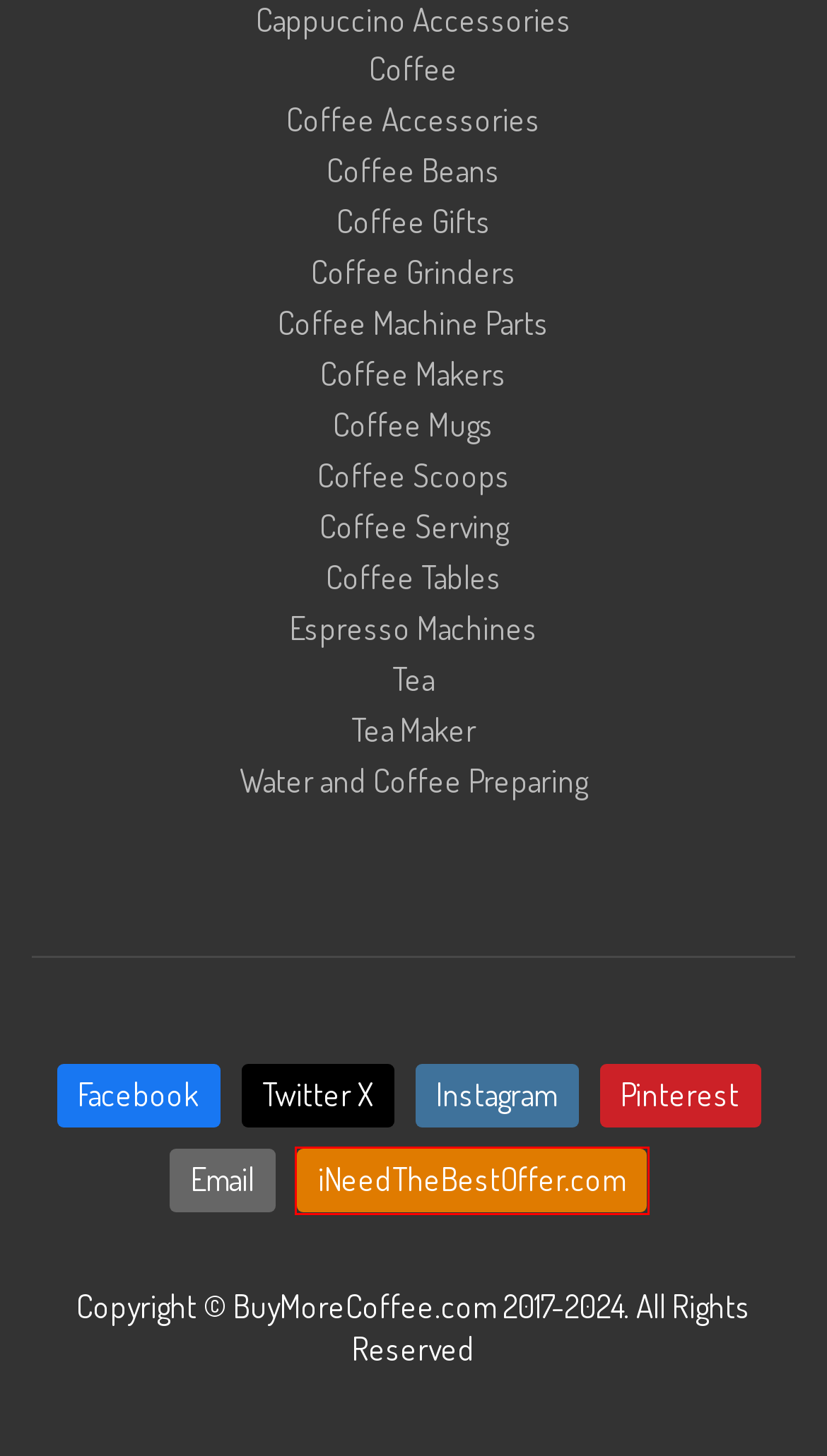Inspect the screenshot of a webpage with a red rectangle bounding box. Identify the webpage description that best corresponds to the new webpage after clicking the element inside the bounding box. Here are the candidates:
A. Shop For Tea Maker Offers - BuyMoreCoffee.com
B. Shop For Coffee Gifts Offers - BuyMoreCoffee.com
C. Shop For Coffee Serving Offers - BuyMoreCoffee.com
D. Shop For Coffee Tables Offers - BuyMoreCoffee.com
E. Shop For Coffee Beans Offers - BuyMoreCoffee.com
F. Shop For Coffee Machine Parts Offers - BuyMoreCoffee.com
G. Shop For Water And Coffee Preparing Offers - BuyMoreCoffee.com
H. Home Best Offers, Best Deals, Sale Products - iNeedTheBestOffer.com

H